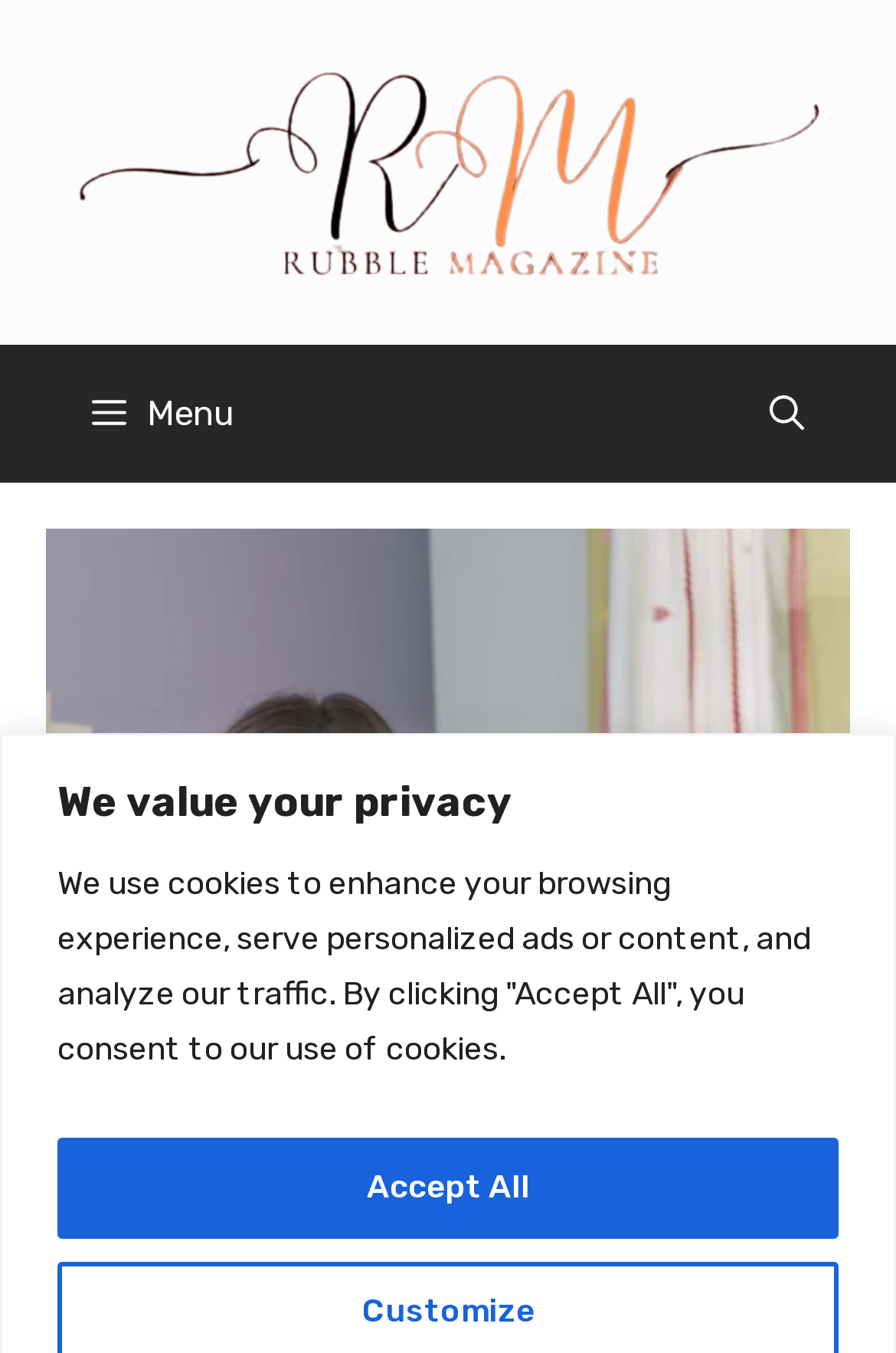What is the purpose of the button at the bottom of the page?
From the image, respond with a single word or phrase.

Accept All